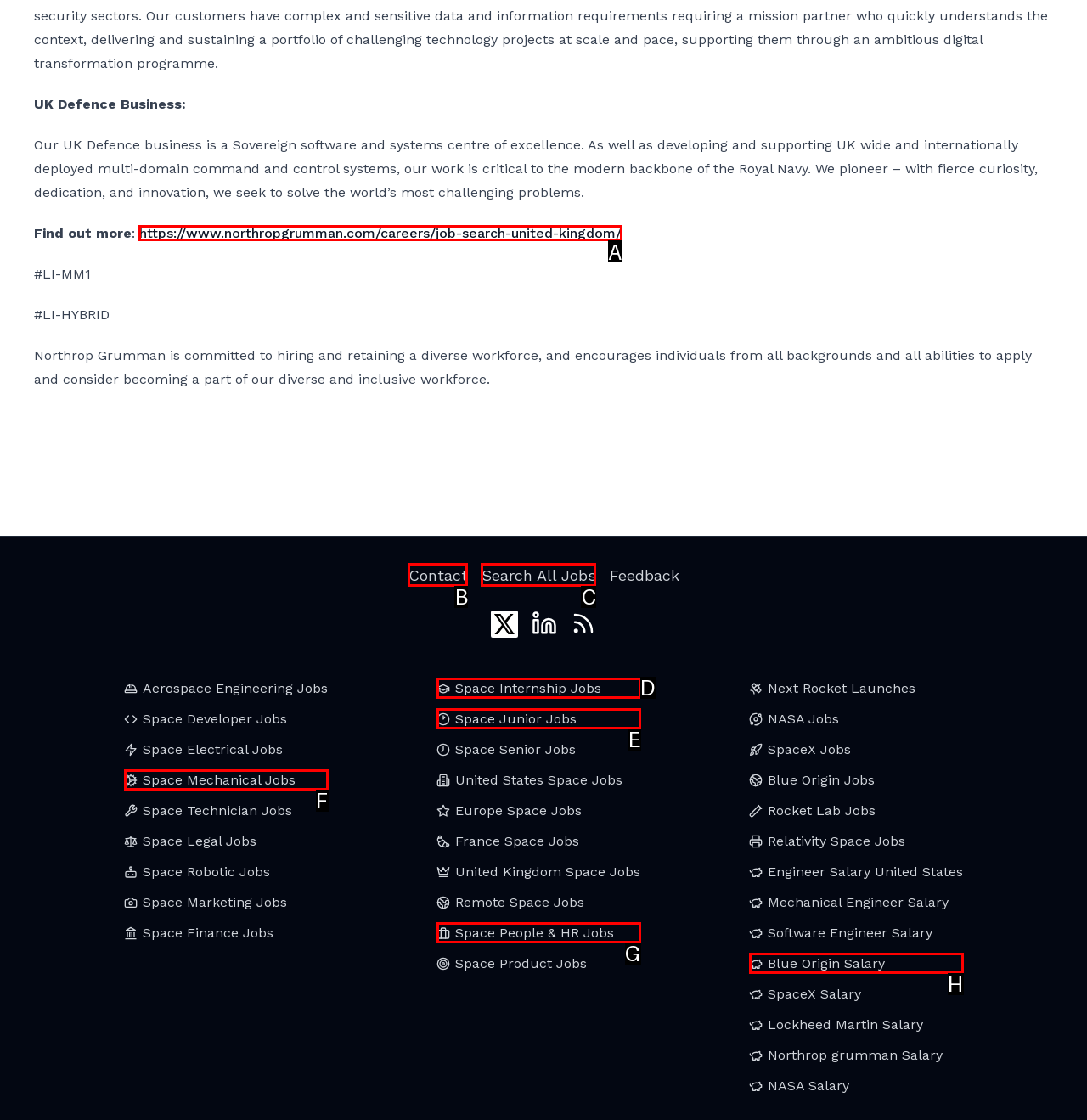Determine which UI element I need to click to achieve the following task: Search for jobs in the UK Provide your answer as the letter of the selected option.

A